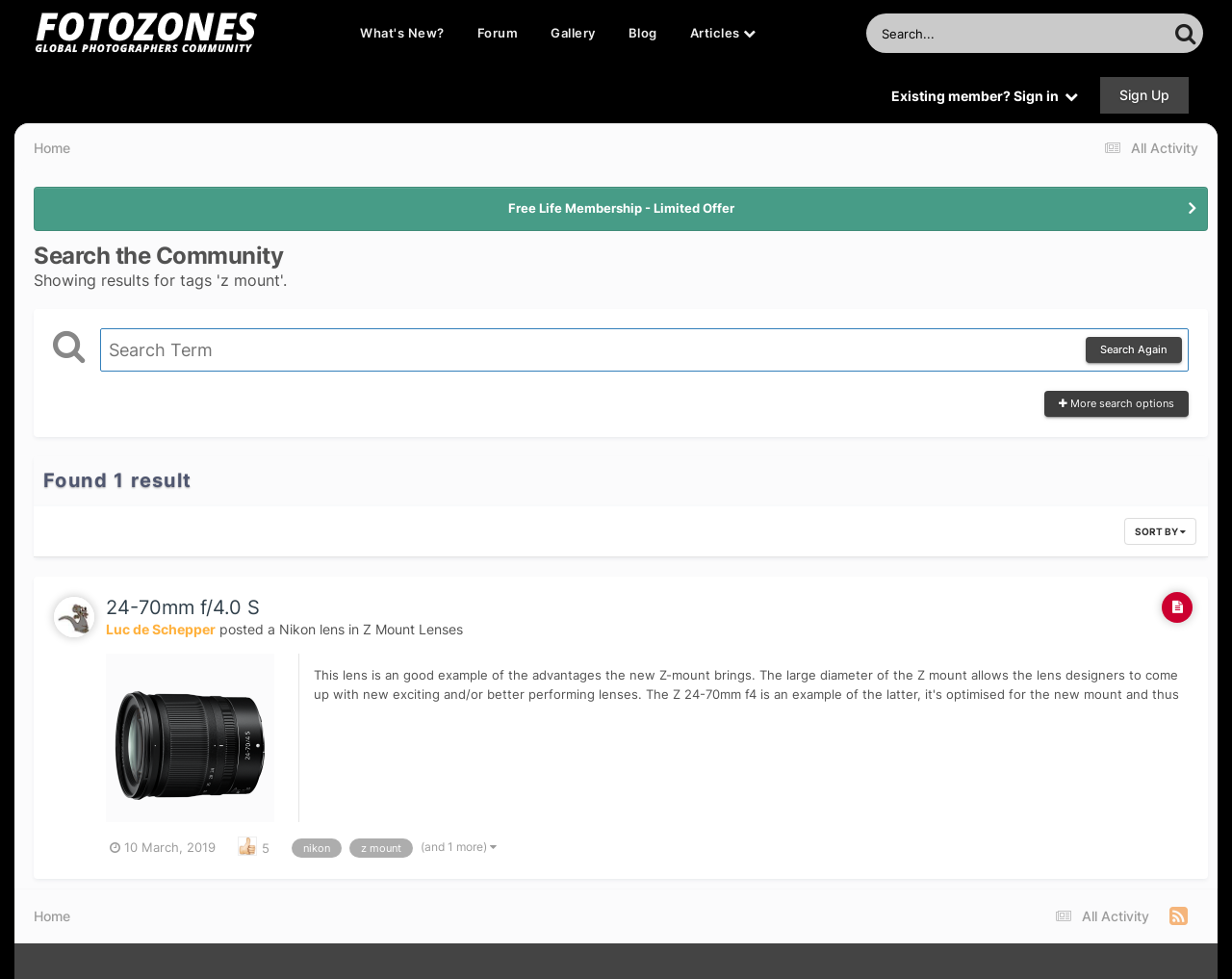Using the element description: "Articles", determine the bounding box coordinates. The coordinates should be in the format [left, top, right, bottom], with values between 0 and 1.

[0.548, 0.005, 0.626, 0.063]